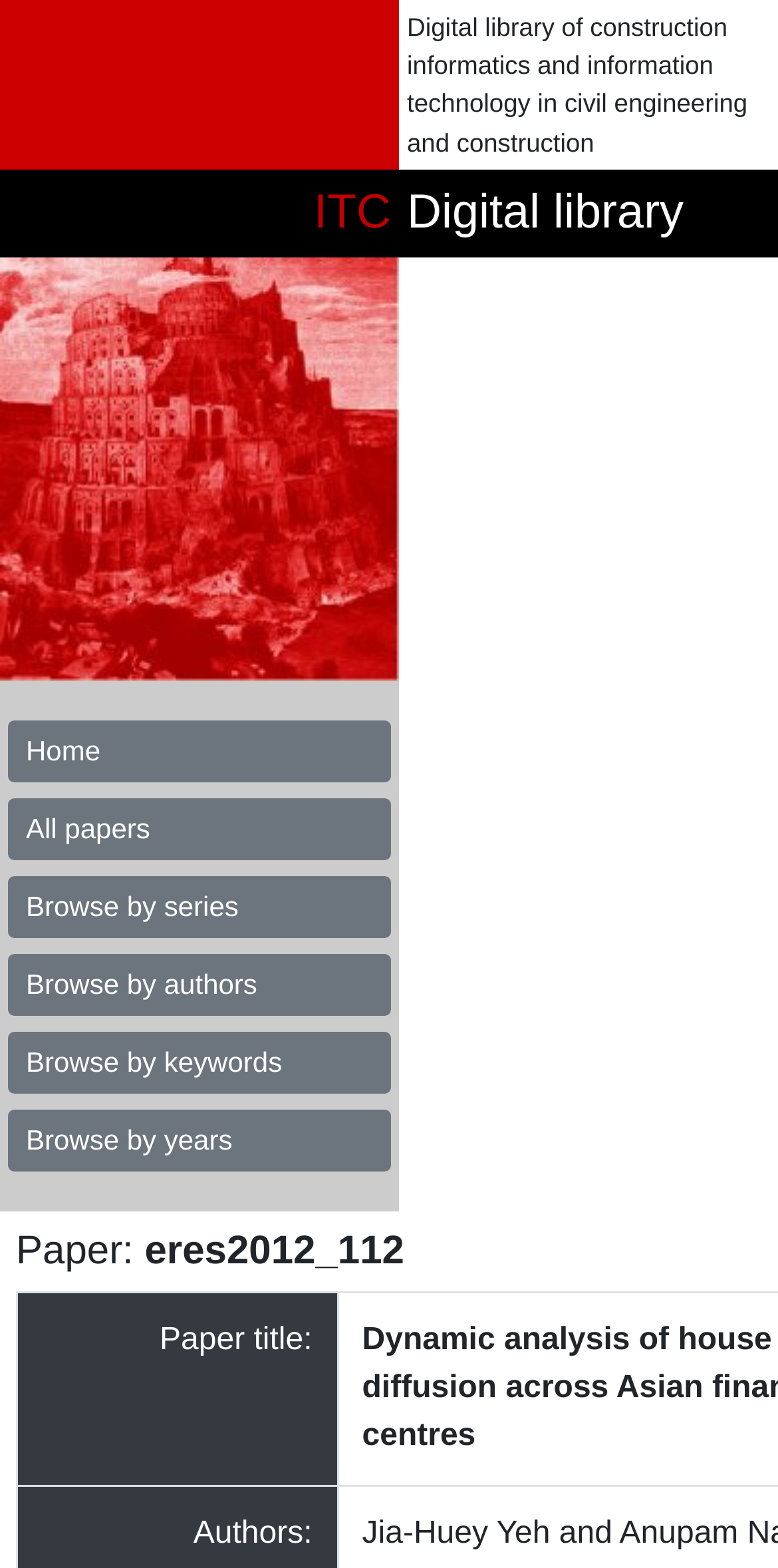Answer in one word or a short phrase: 
What is the image on the webpage?

Tower of Babel